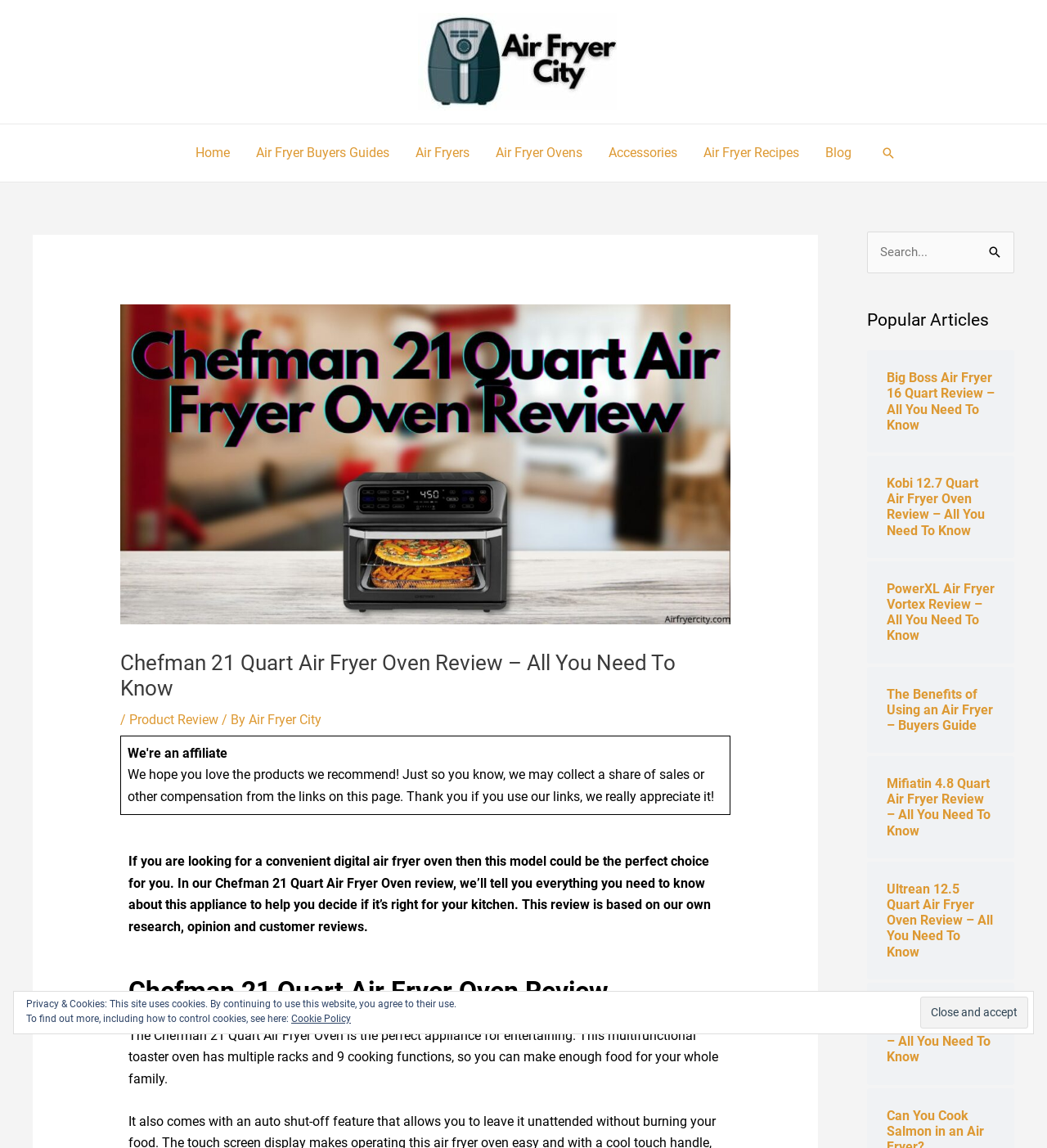Give the bounding box coordinates for this UI element: "parent_node: Search for: name="s" placeholder="Search..."". The coordinates should be four float numbers between 0 and 1, arranged as [left, top, right, bottom].

[0.828, 0.202, 0.969, 0.238]